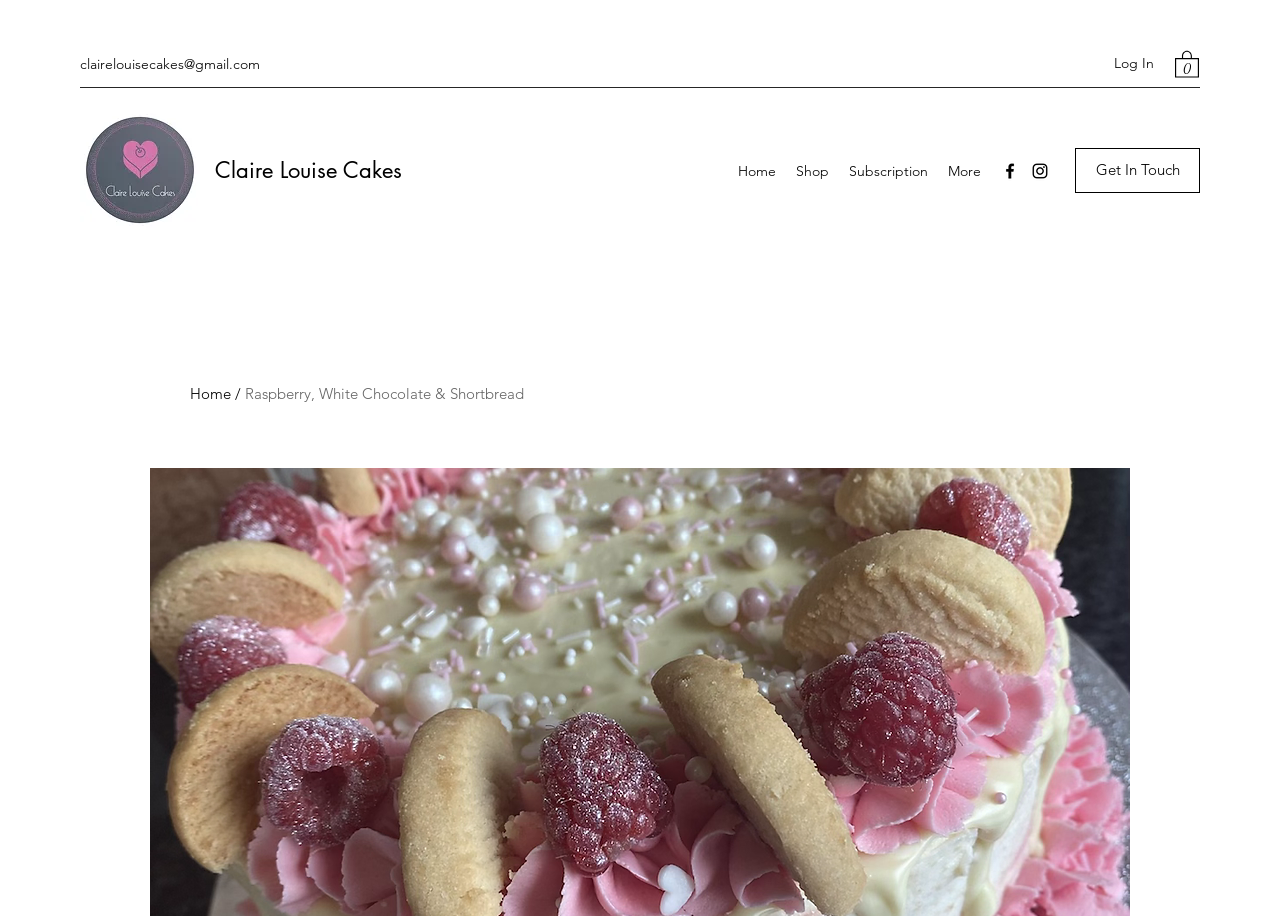Using the information in the image, give a detailed answer to the following question: How many items are in the cart?

I found the number of items in the cart by looking at the button element with the text 'Cart with 0 items' which is located at the top right corner of the webpage.